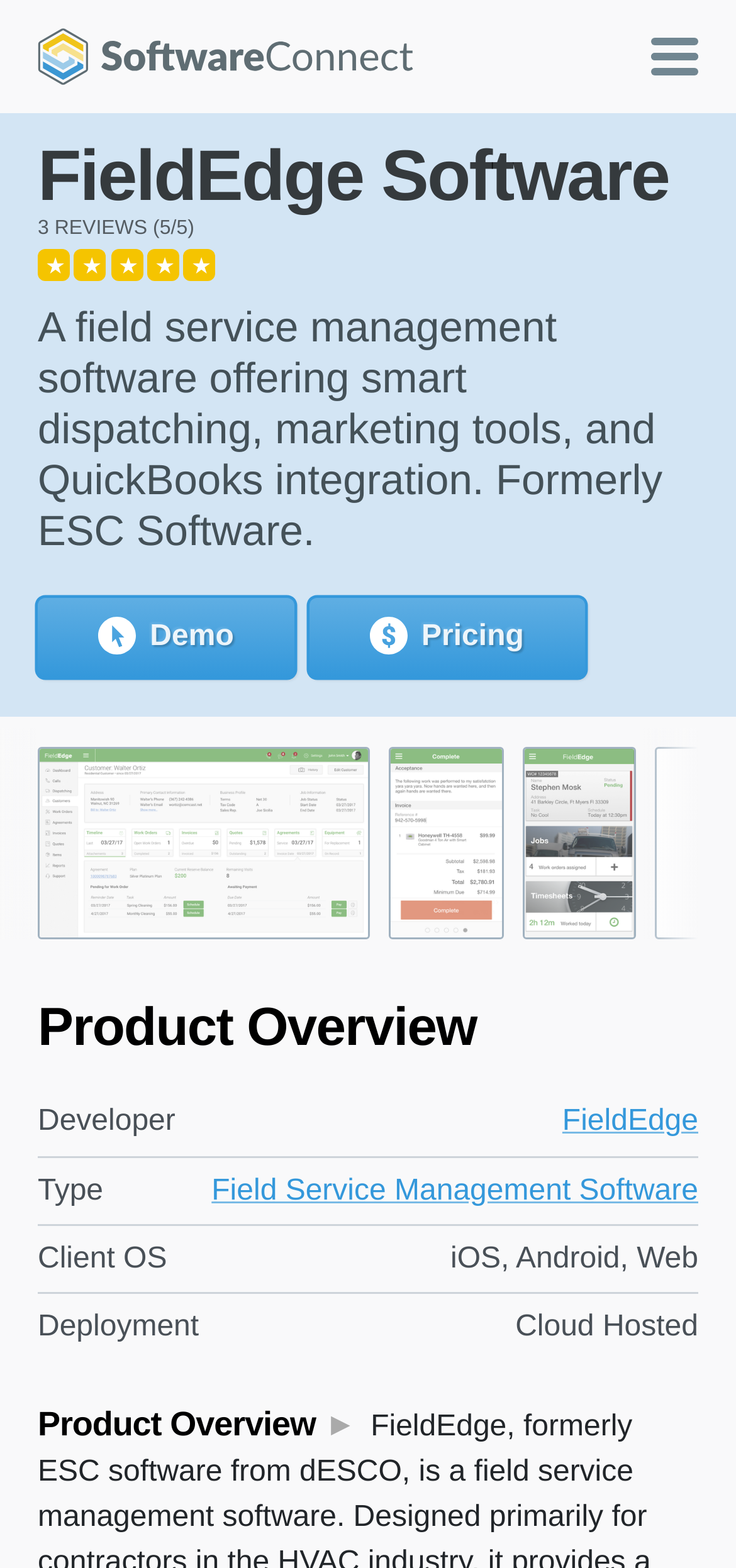Please specify the bounding box coordinates of the area that should be clicked to accomplish the following instruction: "Learn more about 'FieldEdge Software'". The coordinates should consist of four float numbers between 0 and 1, i.e., [left, top, right, bottom].

[0.051, 0.088, 0.909, 0.138]